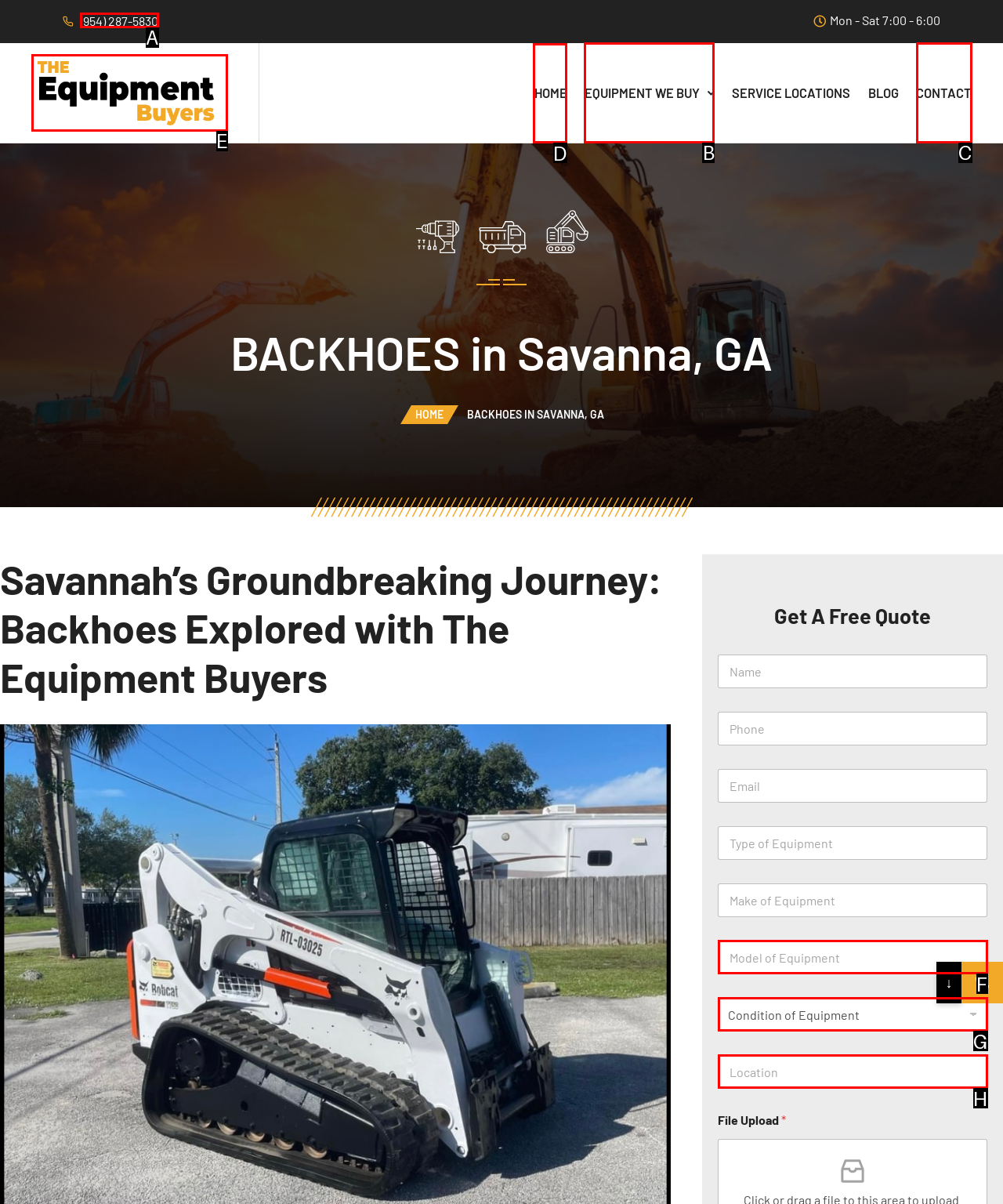Given the task: Click the HOME link, tell me which HTML element to click on.
Answer with the letter of the correct option from the given choices.

D